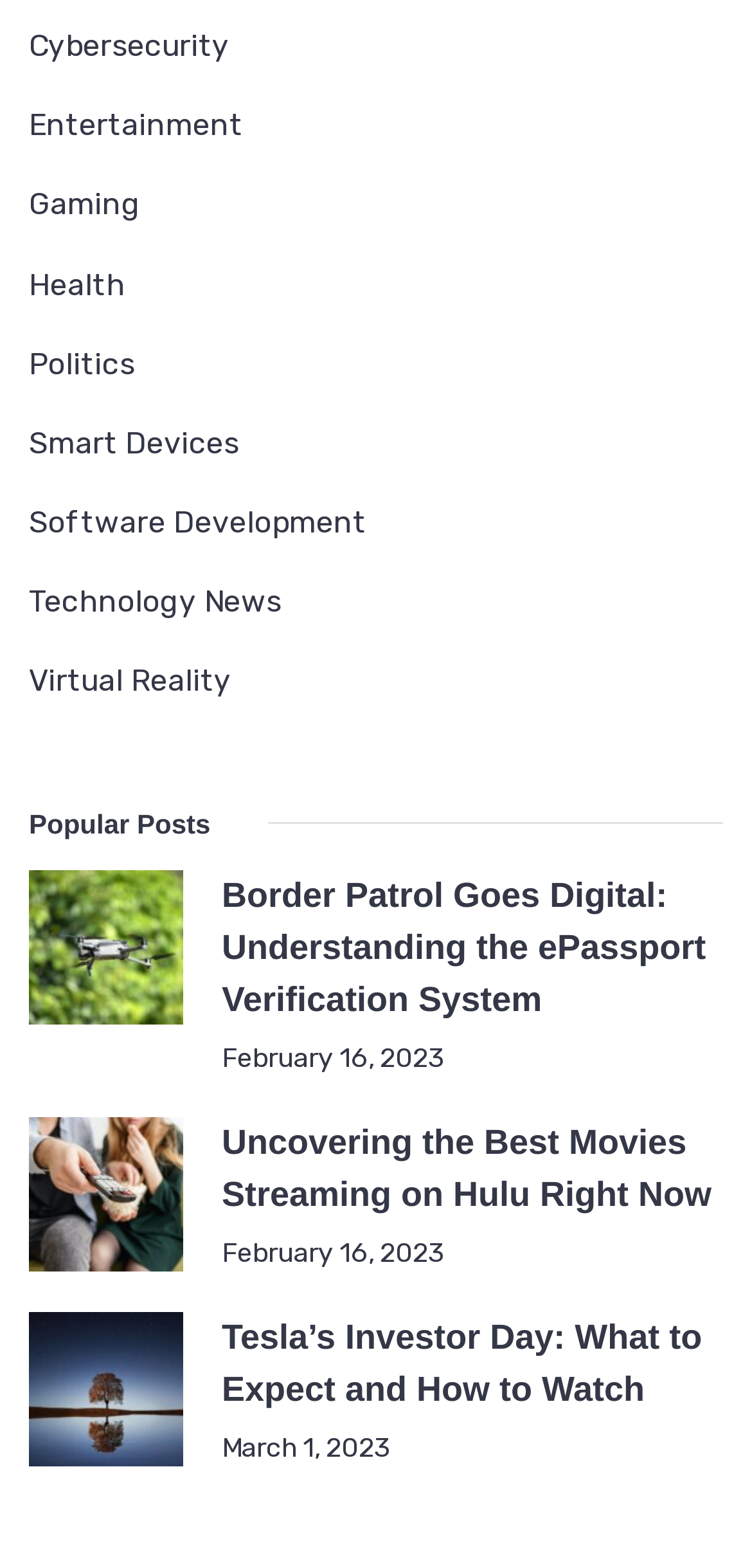What is the title of the first popular post? Please answer the question using a single word or phrase based on the image.

Border Patrol Goes Digital